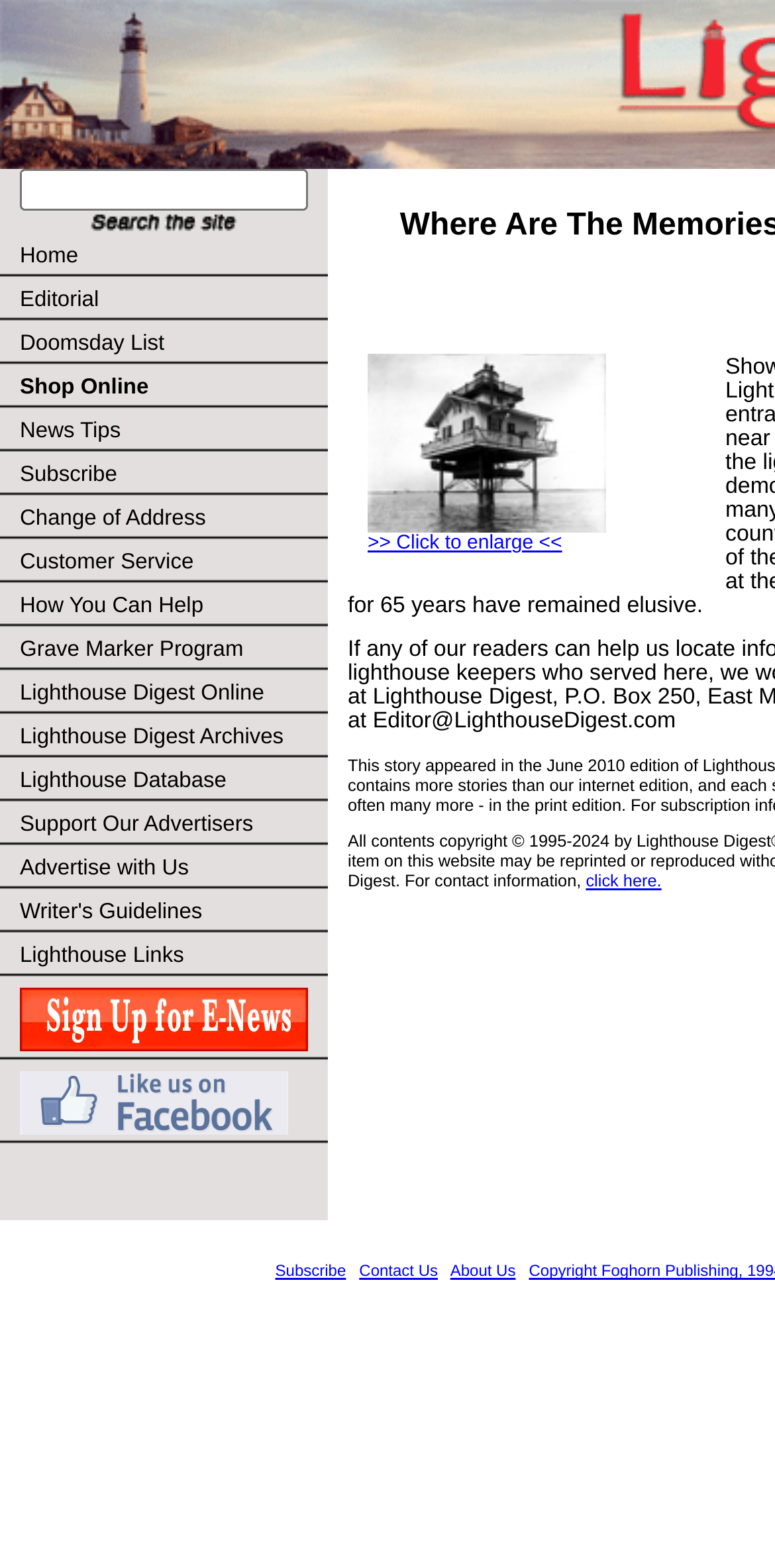Answer the question with a single word or phrase: 
What is the purpose of the search box?

To search the website